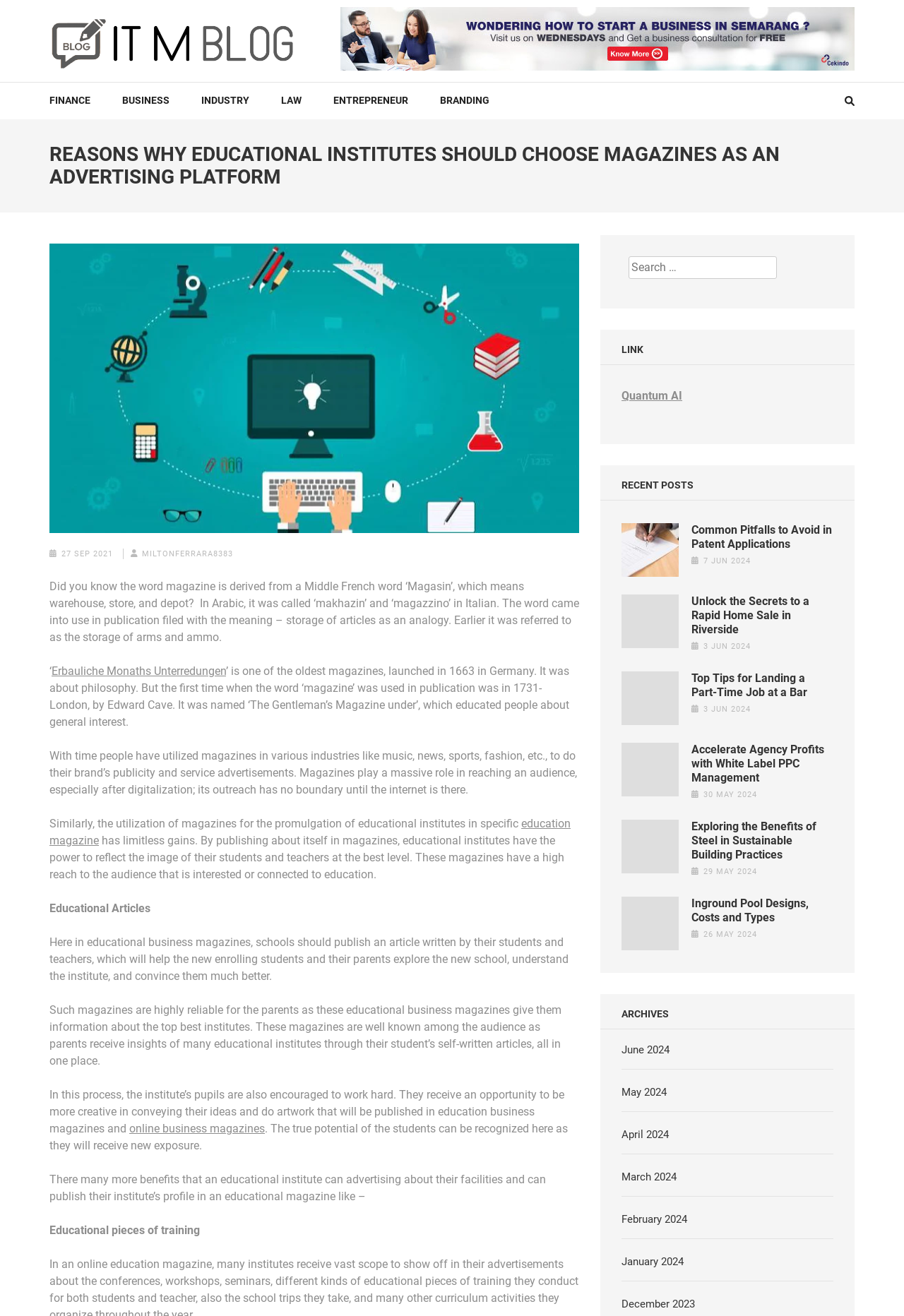Locate the bounding box coordinates of the clickable element to fulfill the following instruction: "Read the article 'Reasons why educational institutes should choose magazines as an advertising platform'". Provide the coordinates as four float numbers between 0 and 1 in the format [left, top, right, bottom].

[0.055, 0.109, 0.945, 0.143]